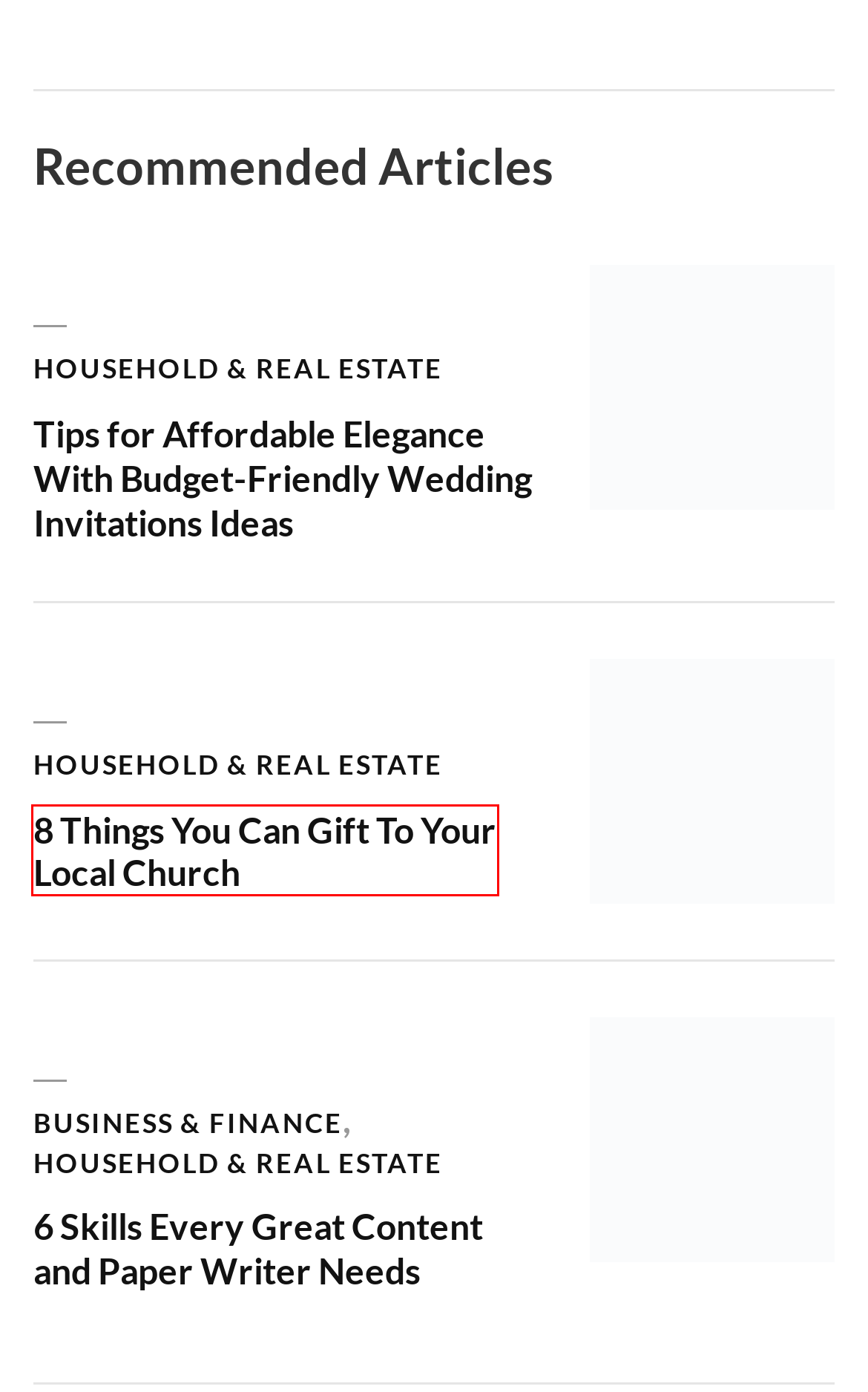Analyze the screenshot of a webpage featuring a red rectangle around an element. Pick the description that best fits the new webpage after interacting with the element inside the red bounding box. Here are the candidates:
A. 8 Things You Can Gift To Your Local Church - Northern Sky Magazine
B. Learning the Basics and Advantages of Botox Treatment - Northern Sky Magazine
C. Business & Finance Archives - Northern Sky Magazine
D. Tips for Affordable Elegance With Budget-Friendly Wedding Invitations Ideas - Northern Sky Magazine
E. Log In ‹ Northern Sky Magazine — WordPress
F. Northern Sky Magazine -
G. 6 Skills Every Great Content and Paper Writer Needs - Northern Sky Magazine
H. Brighten Your Headlights for Better Nighttime Driving - Northern Sky Magazine

A